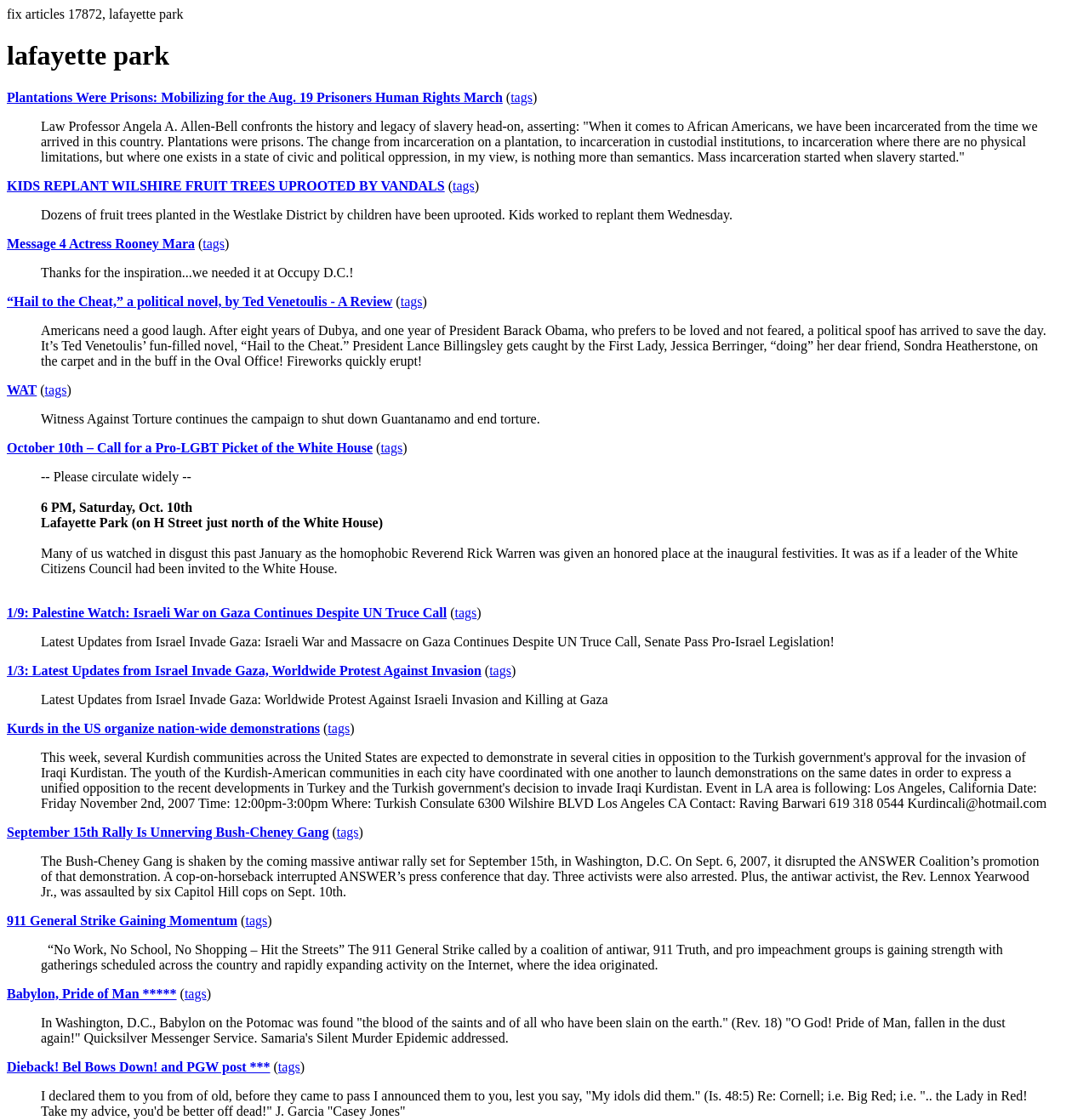Find the bounding box coordinates of the clickable region needed to perform the following instruction: "Participate in the 'October 10th – Call for a Pro-LGBT Picket of the White House'". The coordinates should be provided as four float numbers between 0 and 1, i.e., [left, top, right, bottom].

[0.006, 0.393, 0.342, 0.406]